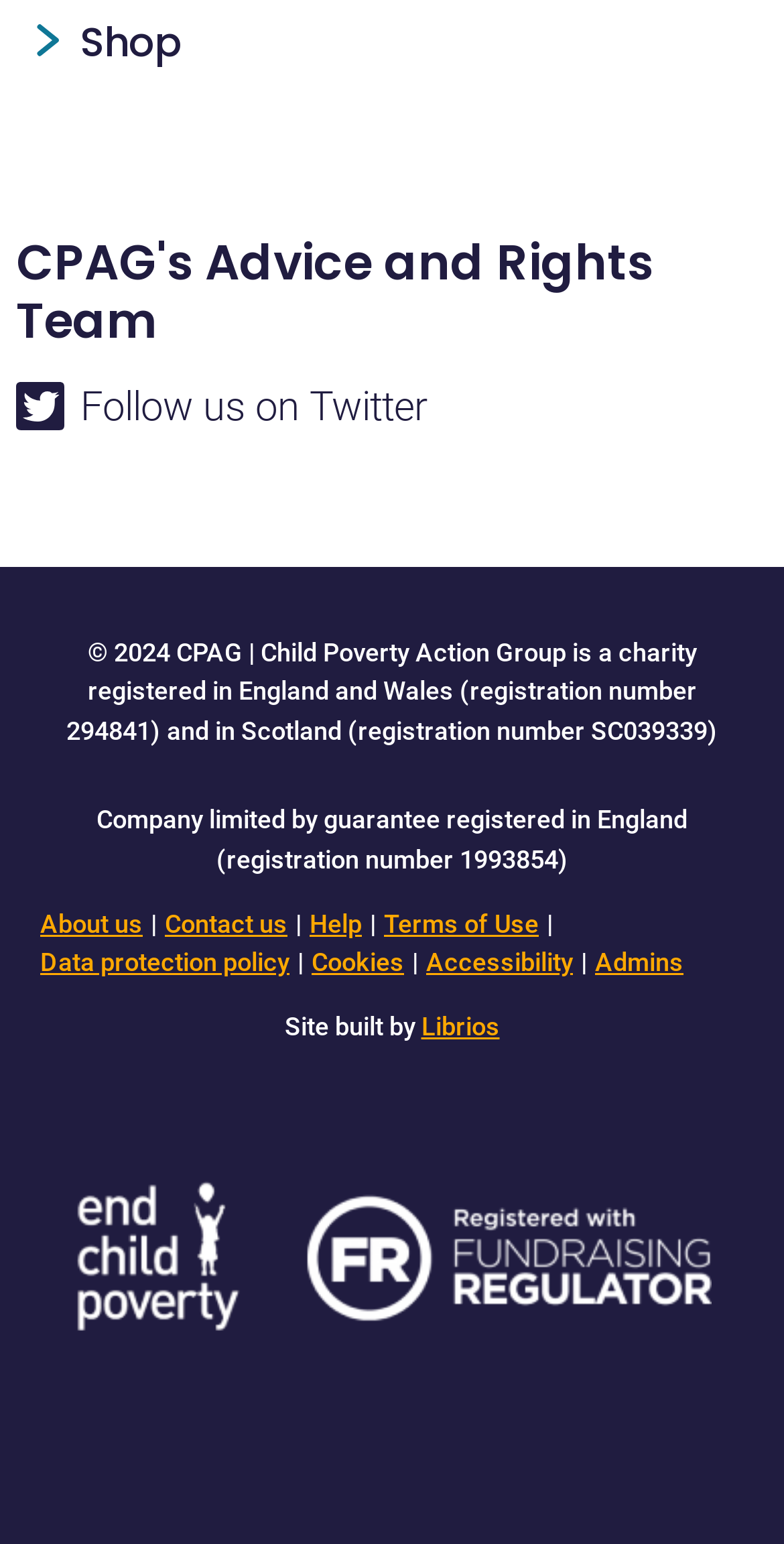Provide your answer in one word or a succinct phrase for the question: 
What is the purpose of the 'Shop' link?

To buy products